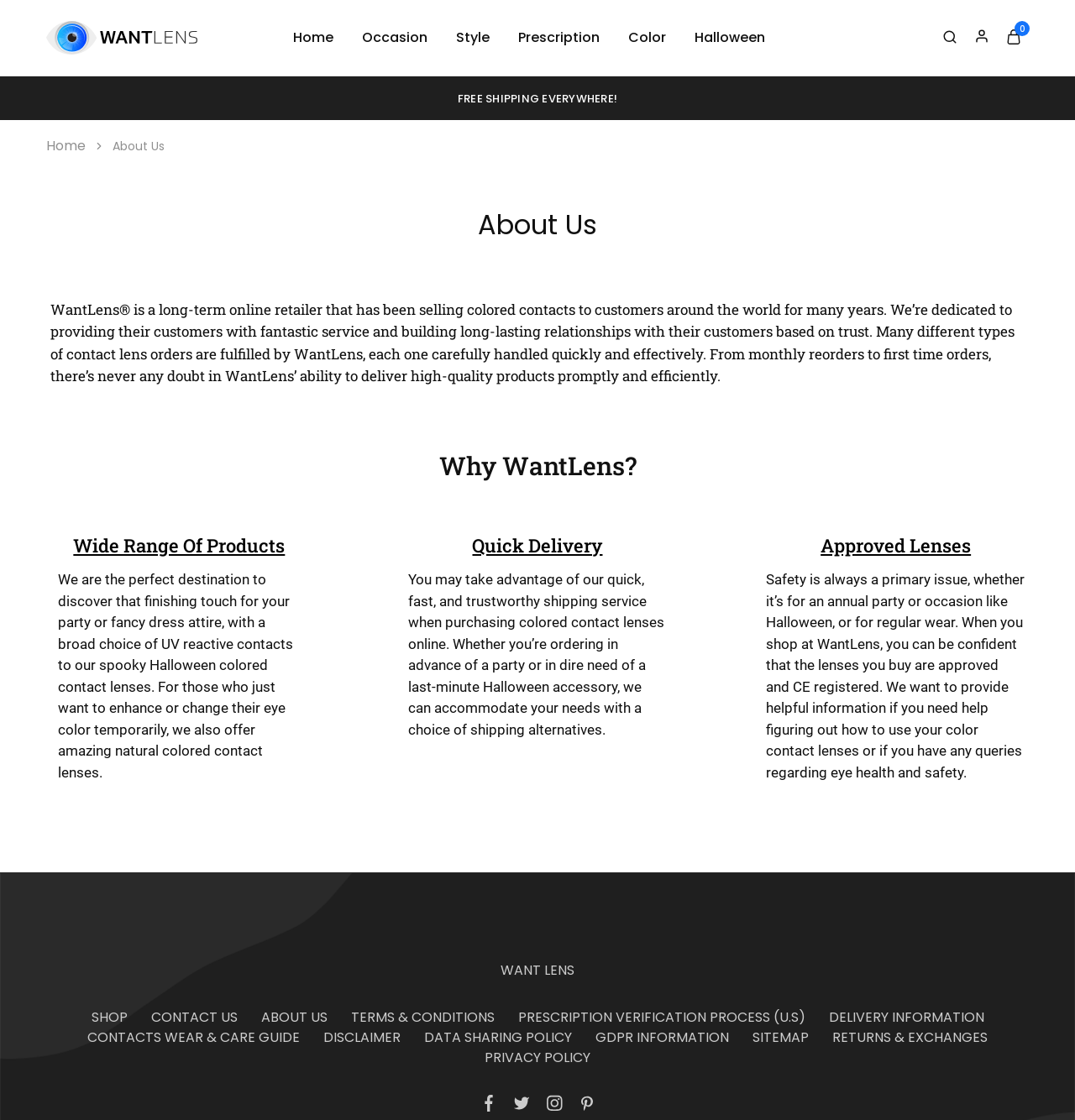Please determine the bounding box coordinates of the element to click in order to execute the following instruction: "Read about 'Why WantLens?'". The coordinates should be four float numbers between 0 and 1, specified as [left, top, right, bottom].

[0.088, 0.405, 0.912, 0.427]